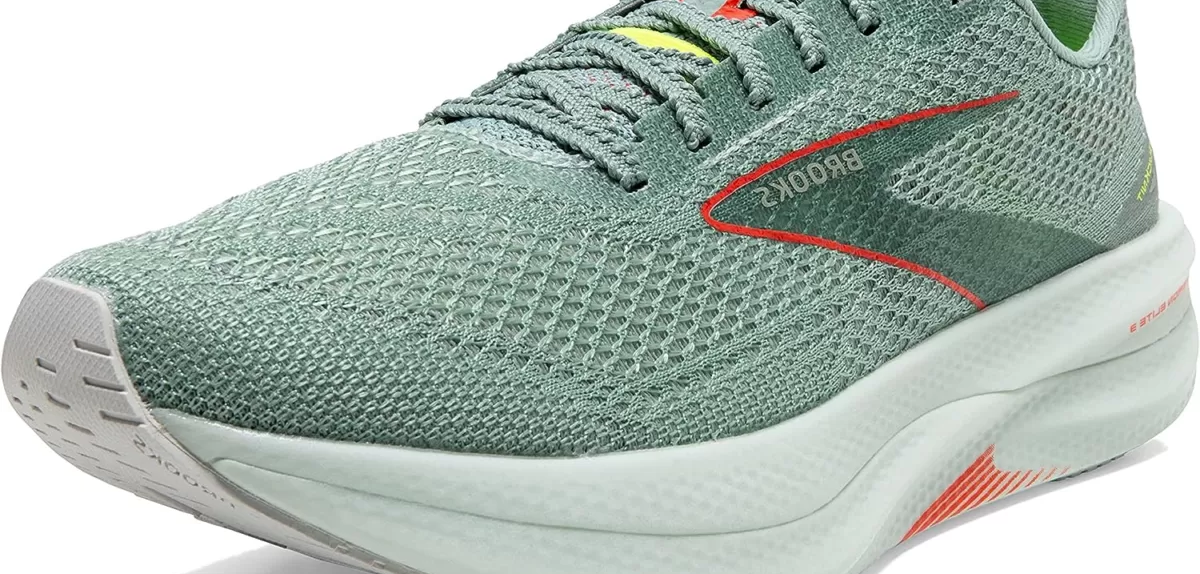What is the purpose of the advanced cushioning technology in the sole design?
Provide a one-word or short-phrase answer based on the image.

To deliver responsive performance